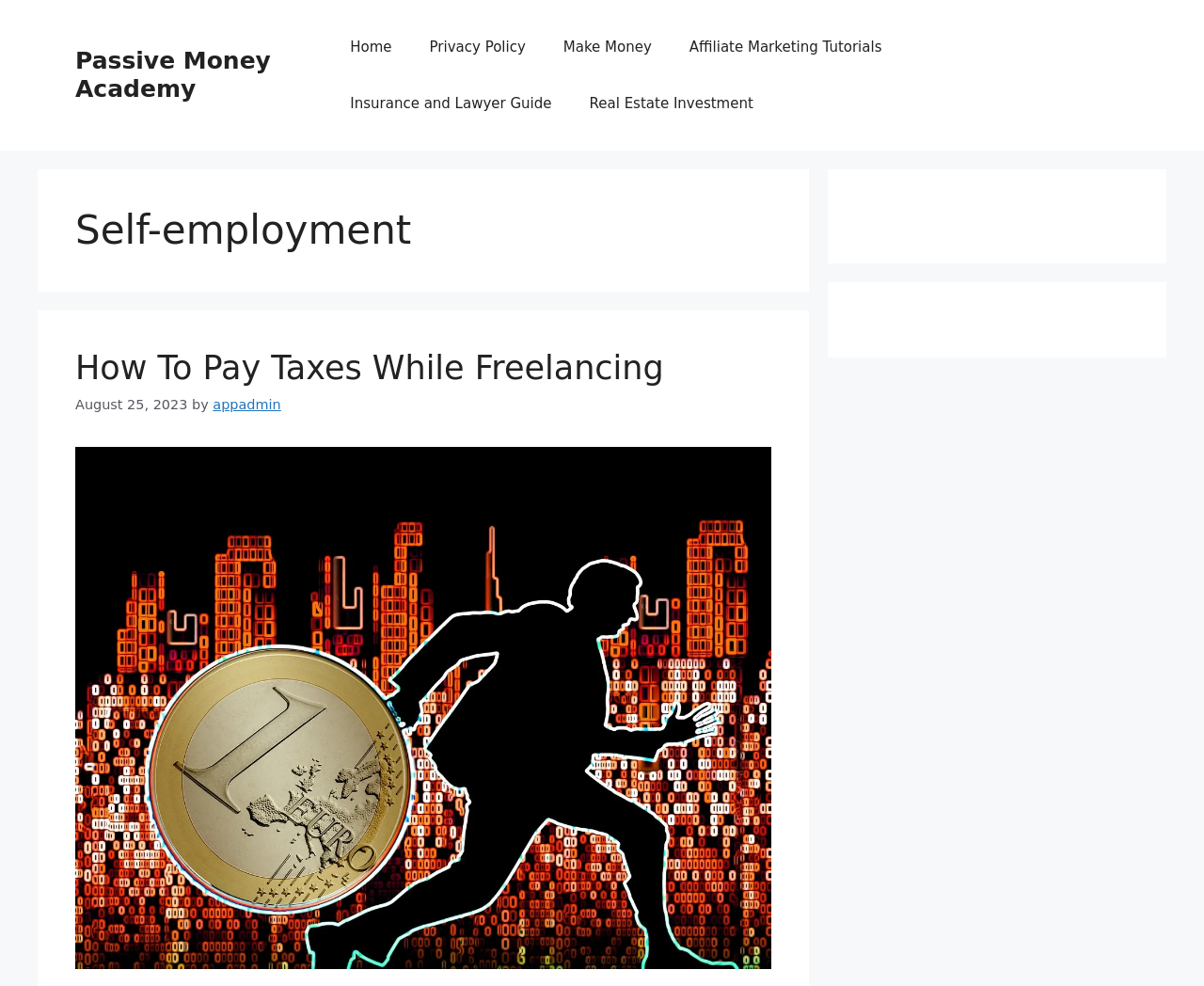Who is the author of the latest article?
Based on the image, answer the question with as much detail as possible.

I looked at the 'Content' section and found the link element with the text 'appadmin', which is next to the 'by' text, indicating the author of the article.